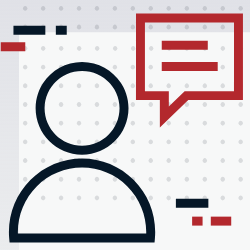What is the pattern of the background?
Please provide a comprehensive answer based on the contents of the image.

The question asks about the pattern of the background in the image. Upon closer inspection, I notice that the background consists of a light gray grid dotted with small circles, which creates a modern and digital aesthetic that complements the overall design of the image.